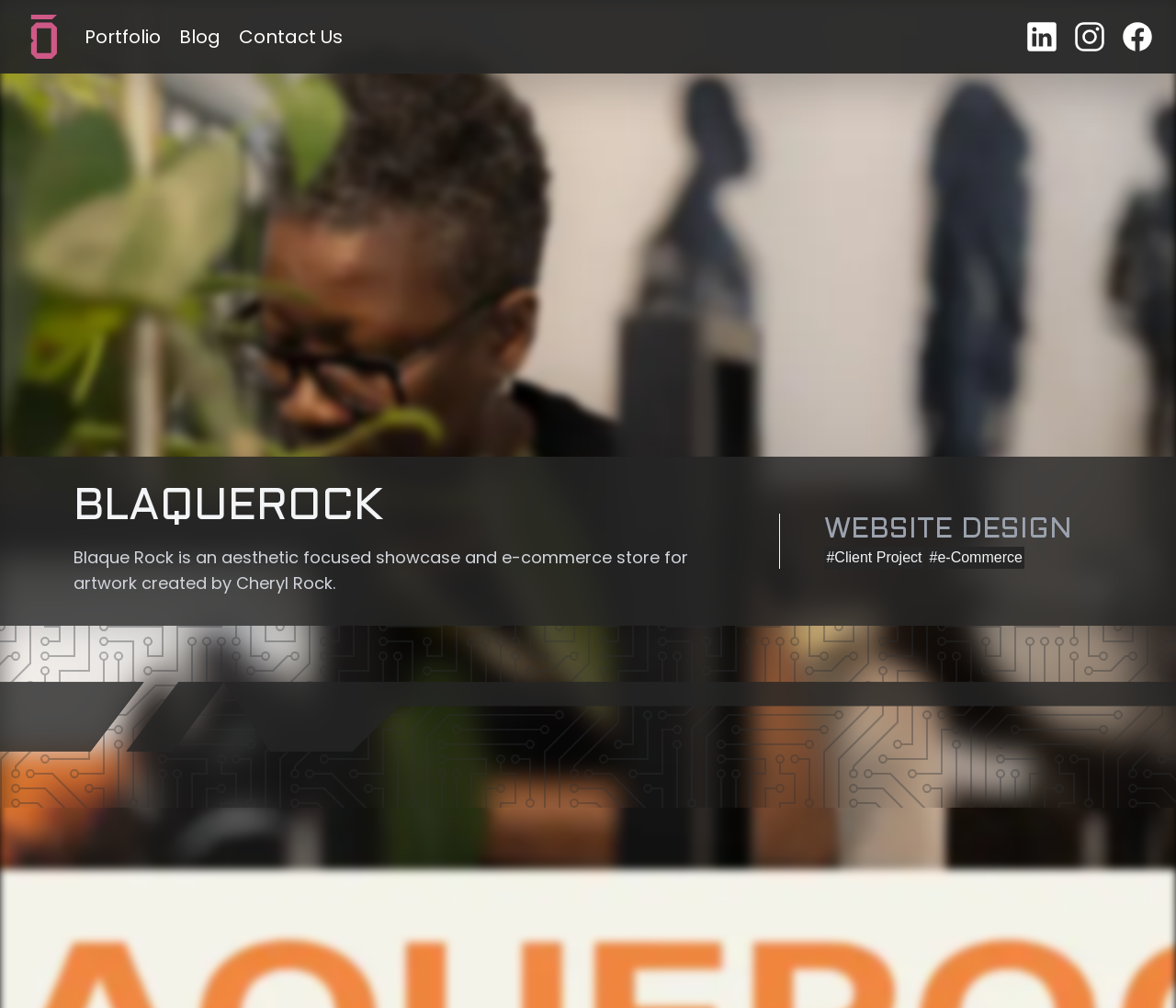What is the name of the artist?
By examining the image, provide a one-word or phrase answer.

Cheryl Rock